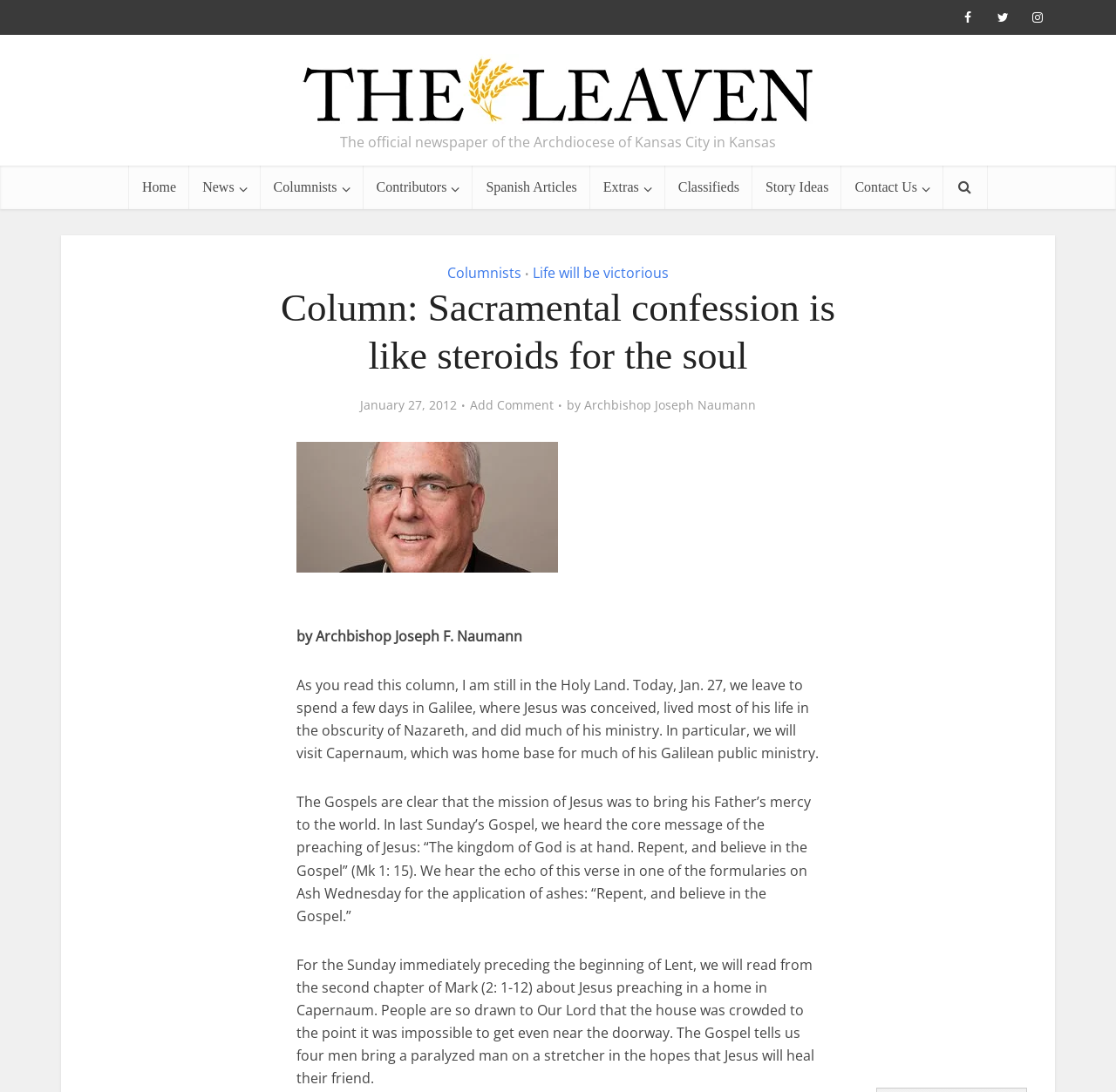Please answer the following question using a single word or phrase: 
What is the name of the Gospel mentioned in the column?

Mark